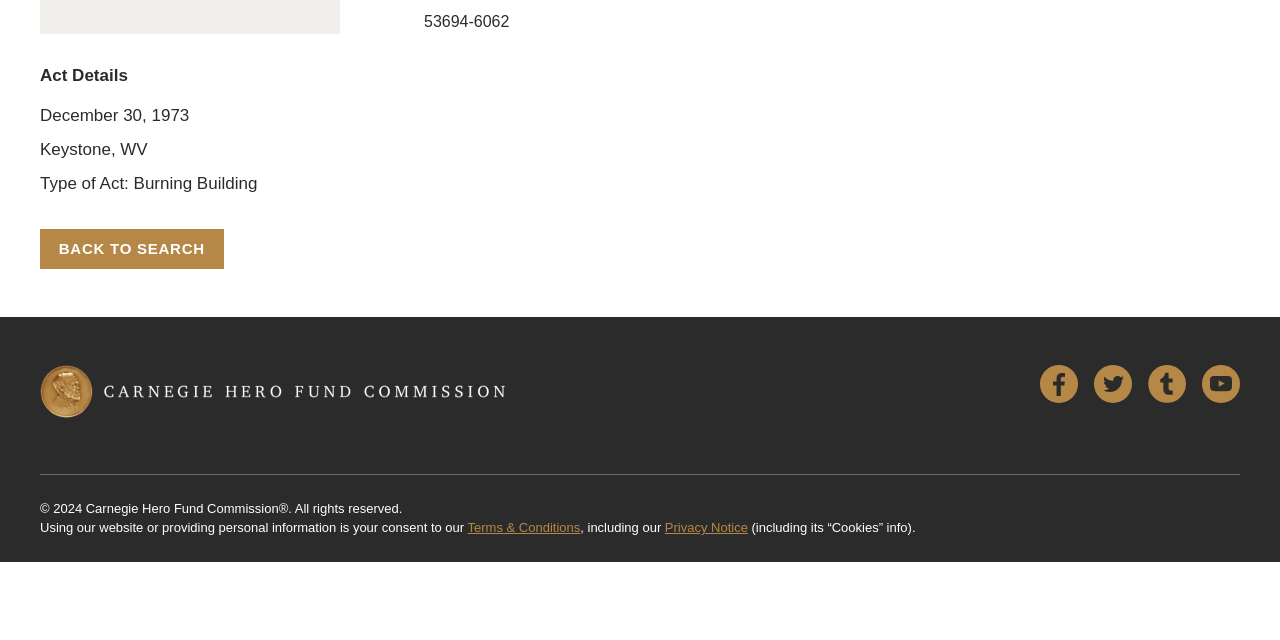Using the given description, provide the bounding box coordinates formatted as (top-left x, top-left y, bottom-right x, bottom-right y), with all values being floating point numbers between 0 and 1. Description: Back to Search

[0.031, 0.358, 0.175, 0.421]